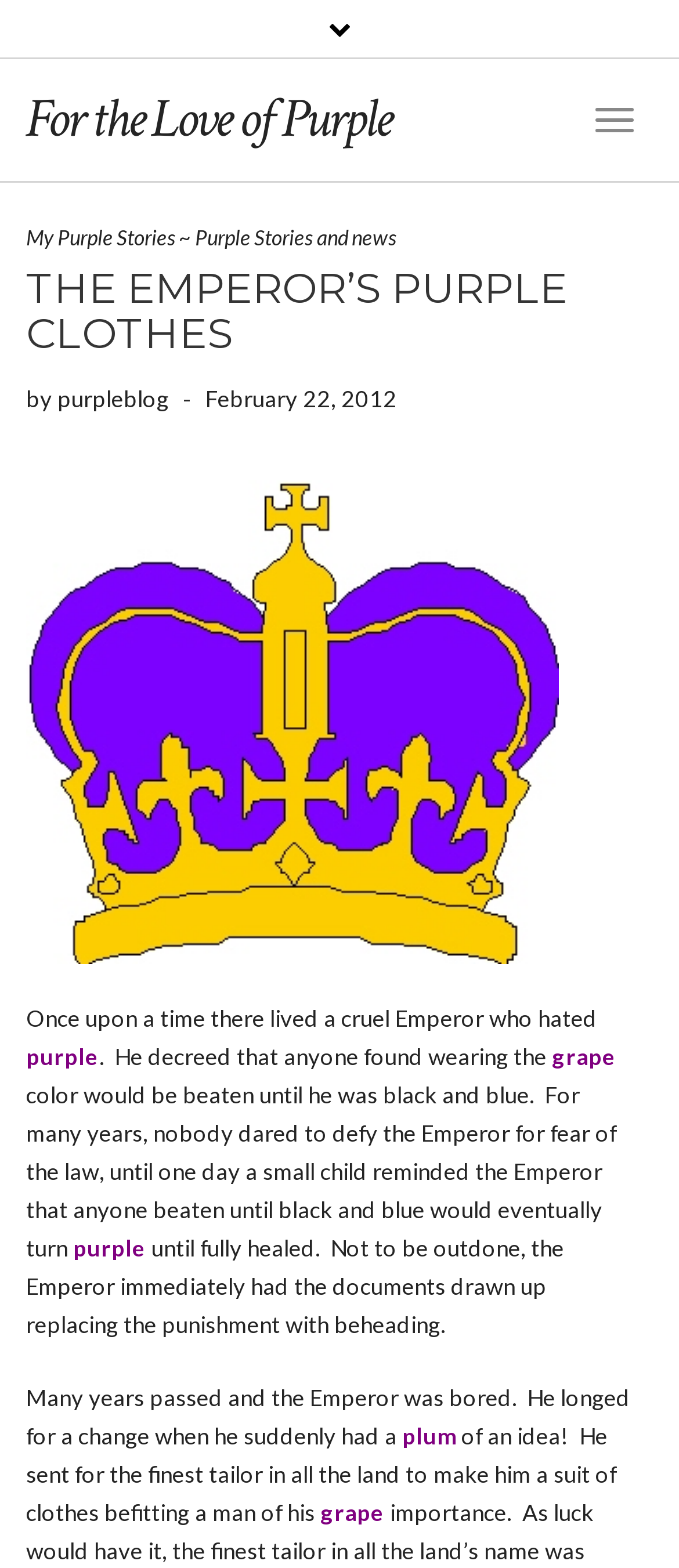What is the Emperor's punishment for wearing purple?
Based on the visual information, provide a detailed and comprehensive answer.

Initially, the Emperor decreed that anyone found wearing the color purple would be beaten until black and blue. However, after a child reminded him that anyone beaten until black and blue would eventually turn purple, the Emperor changed the punishment to beheading.